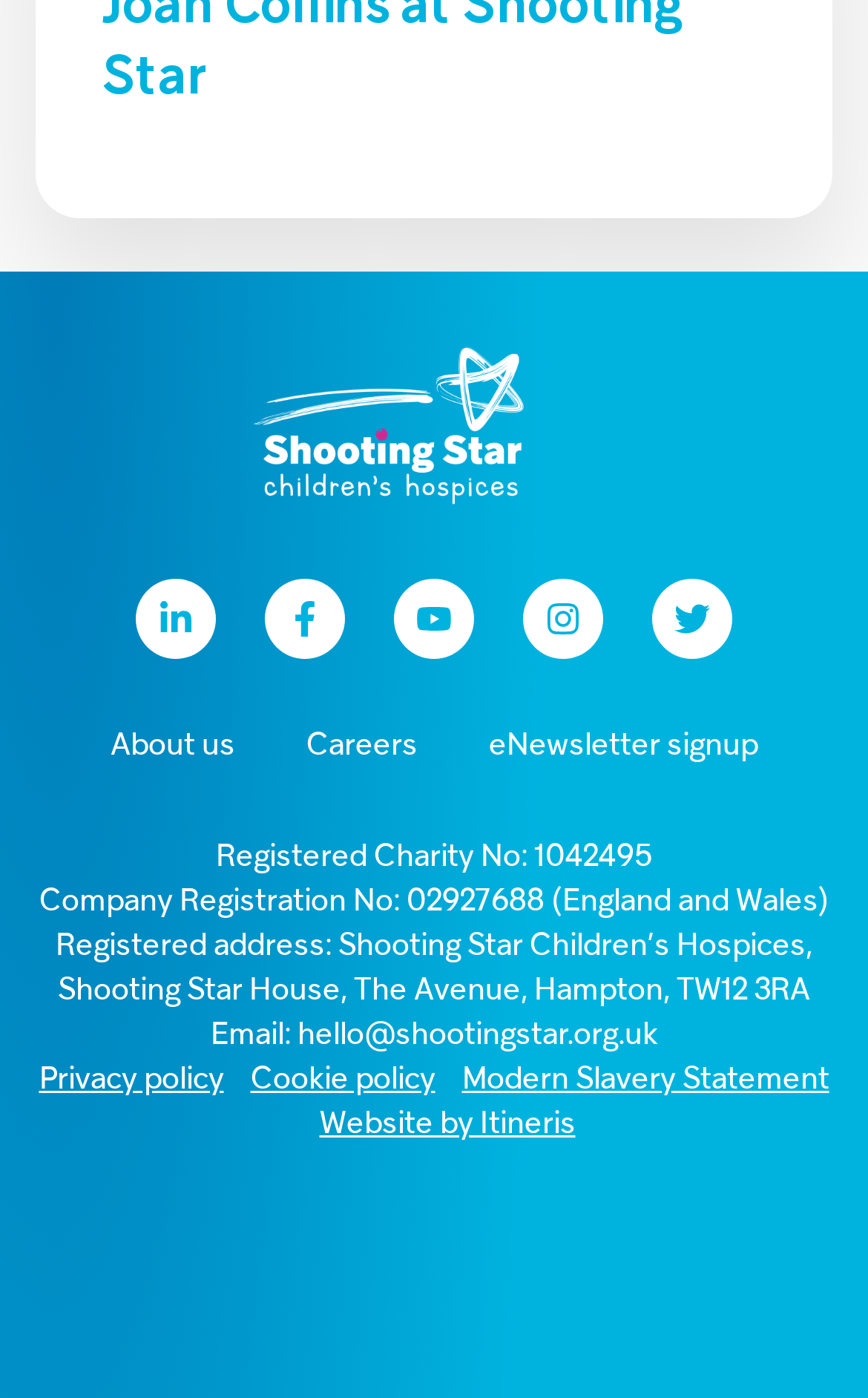Please answer the following query using a single word or phrase: 
How many social media links are there?

5